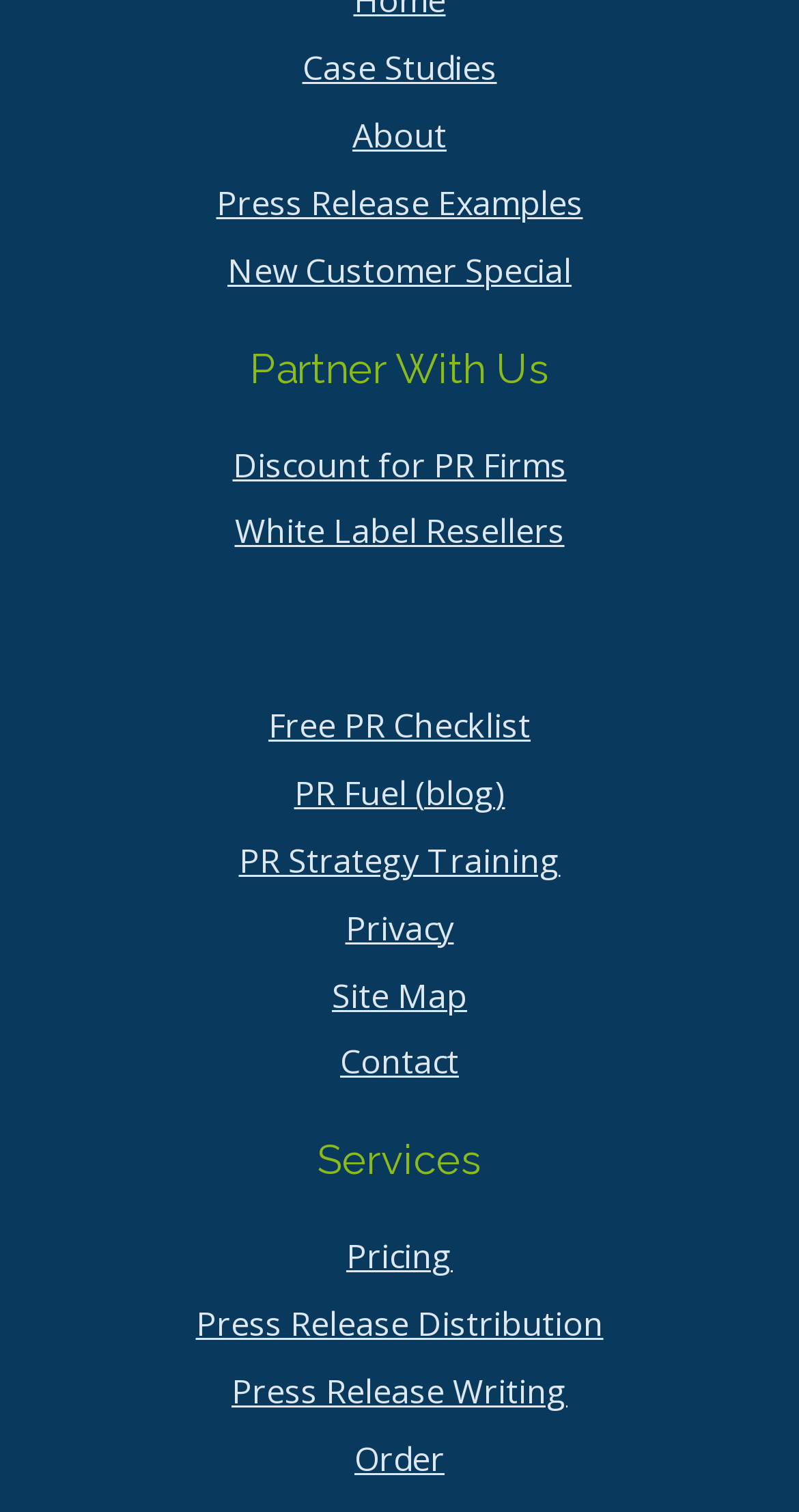Please identify the bounding box coordinates of the region to click in order to complete the task: "View Enlarge". The coordinates must be four float numbers between 0 and 1, specified as [left, top, right, bottom].

None